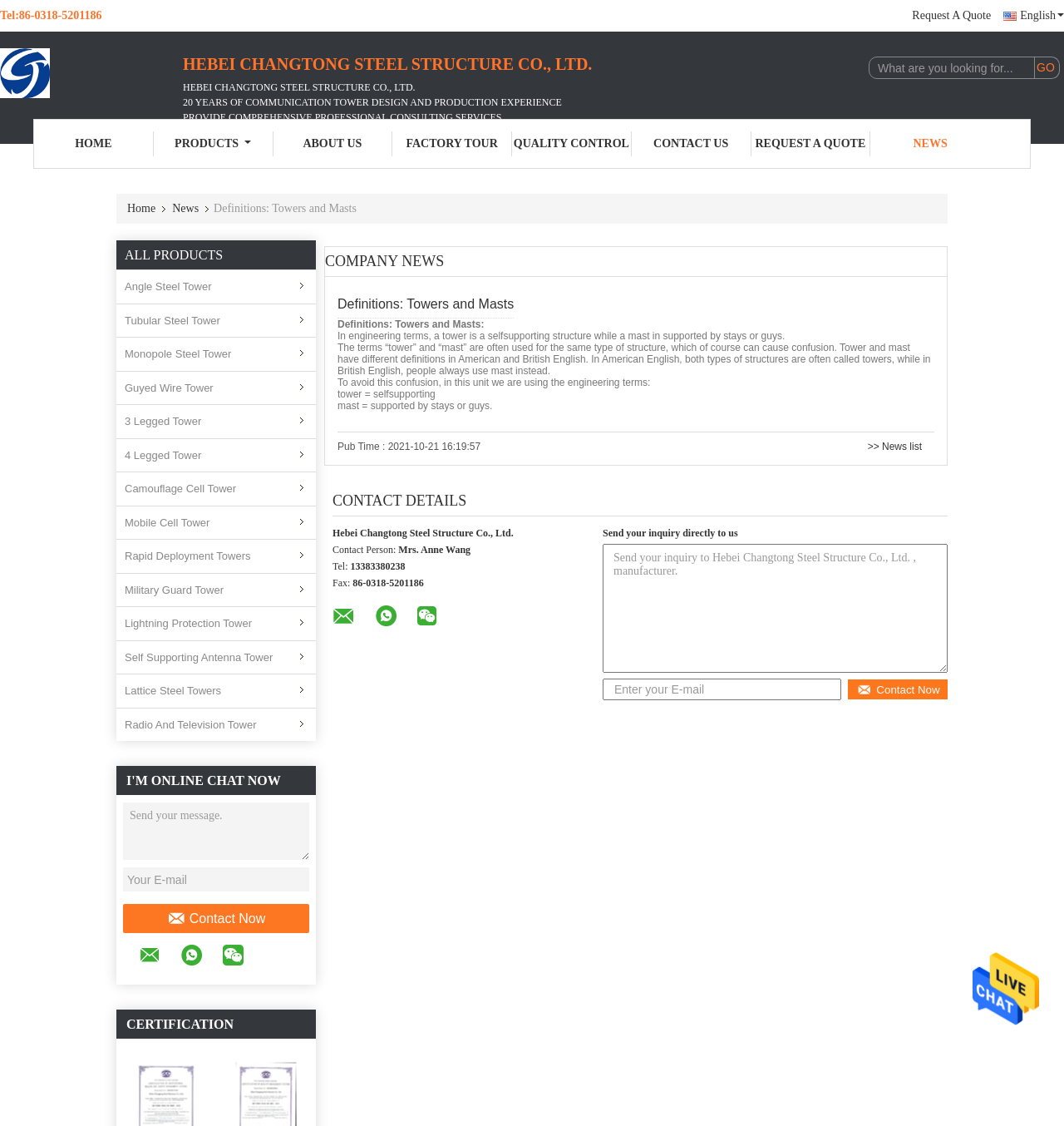Given the element description, predict the bounding box coordinates in the format (top-left x, top-left y, bottom-right x, bottom-right y), using floating point numbers between 0 and 1: Guyed Wire Tower

[0.109, 0.33, 0.297, 0.359]